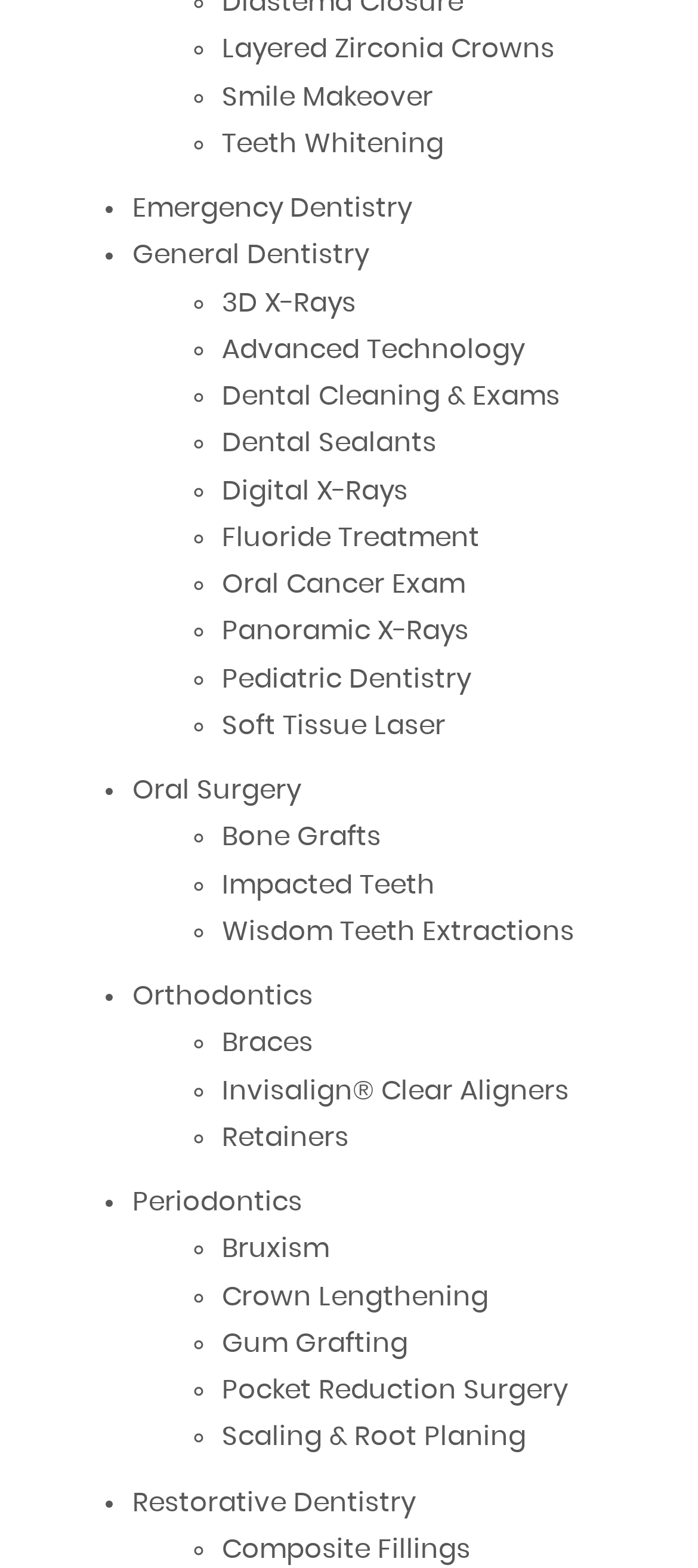Identify the bounding box coordinates for the element that needs to be clicked to fulfill this instruction: "Explore Orthodontics". Provide the coordinates in the format of four float numbers between 0 and 1: [left, top, right, bottom].

[0.19, 0.627, 0.449, 0.644]